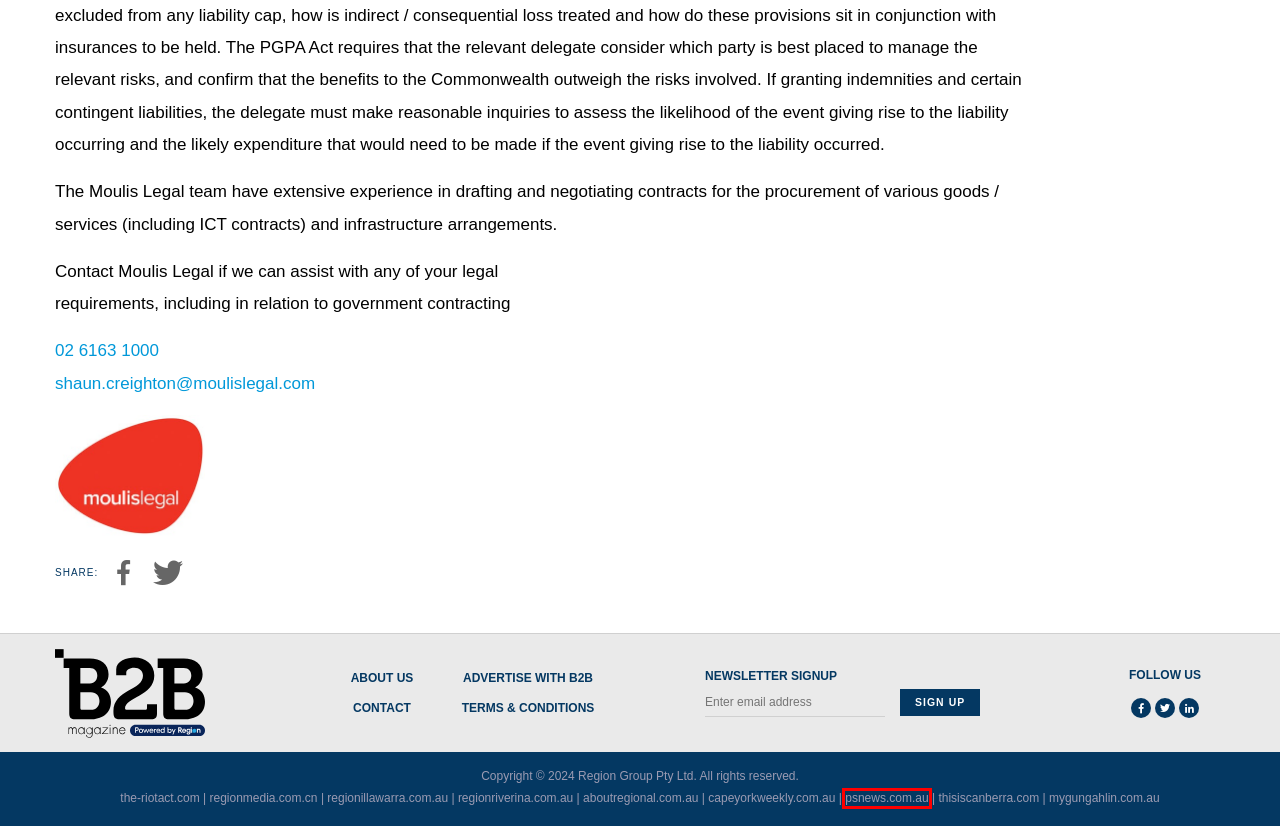You are provided with a screenshot of a webpage highlighting a UI element with a red bounding box. Choose the most suitable webpage description that matches the new page after clicking the element in the bounding box. Here are the candidates:
A. Your Community, Our Community | My Gungahlin
B. Region Group - local everywhere
C. Independent News For The Australian Public Service | PS News
D. 堪培拉地区最大线上媒体Region中文版，坚持发布权威、新鲜、值得信赖的新闻、生活和社区资讯 | Region 中文
E. News, stories, events from South East NSW | About Regional
F. Canberra News & Opinion | Riotact
G. A culinary and cultural journal for the nation's capital | This is Canberra
H. Cape York News & Opinion | Cape York Weekly

C